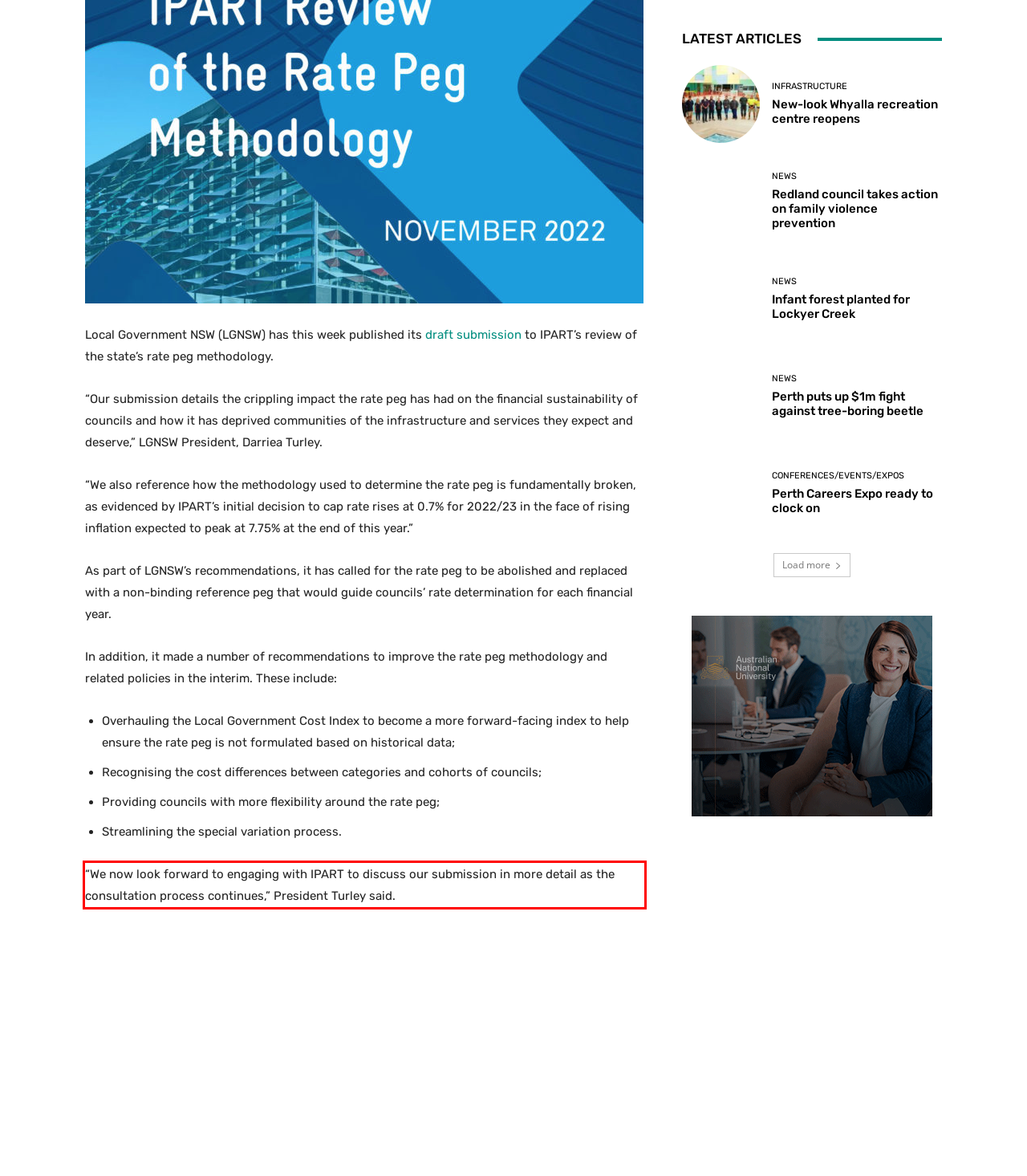From the screenshot of the webpage, locate the red bounding box and extract the text contained within that area.

“We now look forward to engaging with IPART to discuss our submission in more detail as the consultation process continues,” President Turley said.